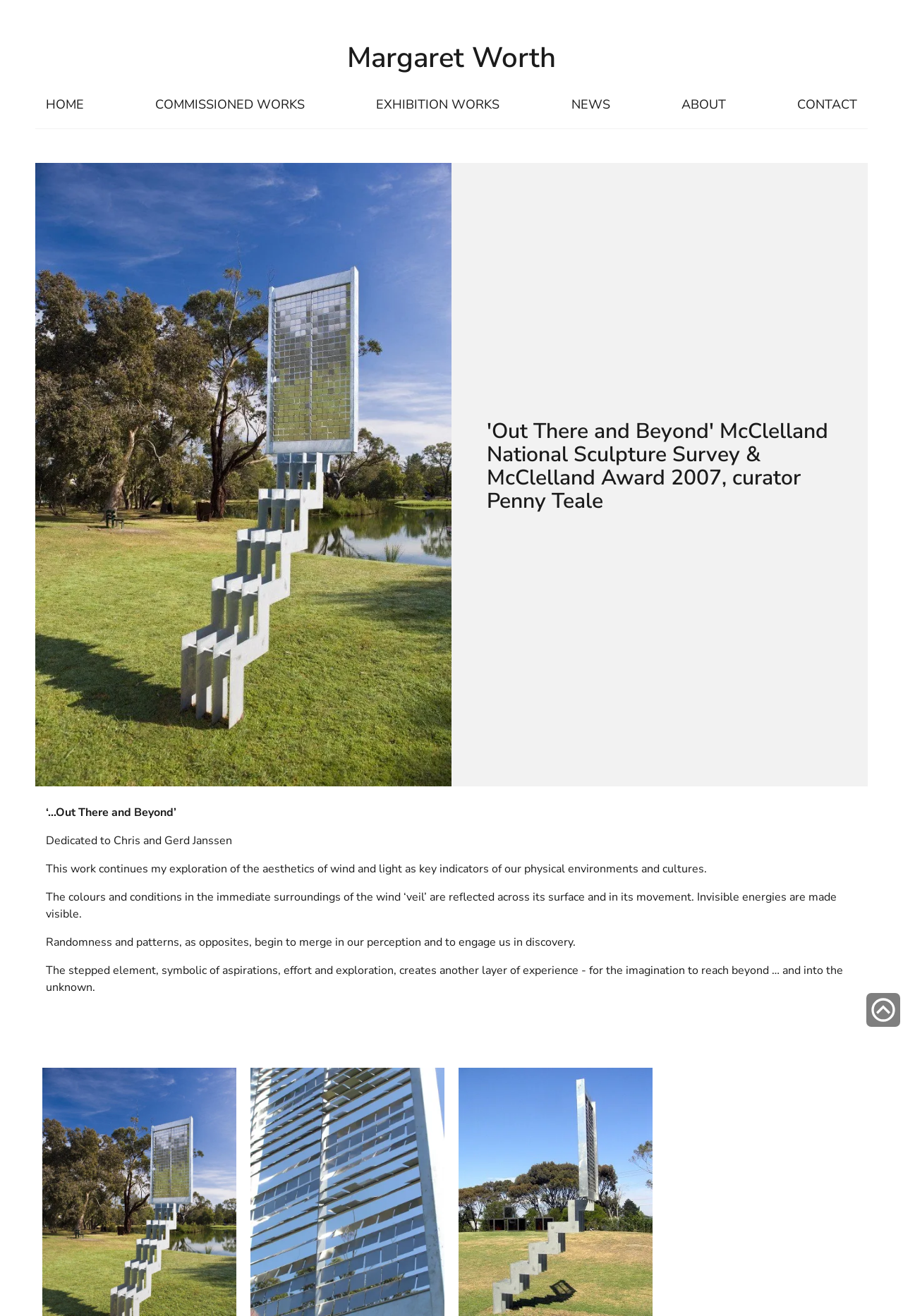Using the webpage screenshot and the element description Margaret Worth, determine the bounding box coordinates. Specify the coordinates in the format (top-left x, top-left y, bottom-right x, bottom-right y) with values ranging from 0 to 1.

[0.039, 0.032, 0.961, 0.056]